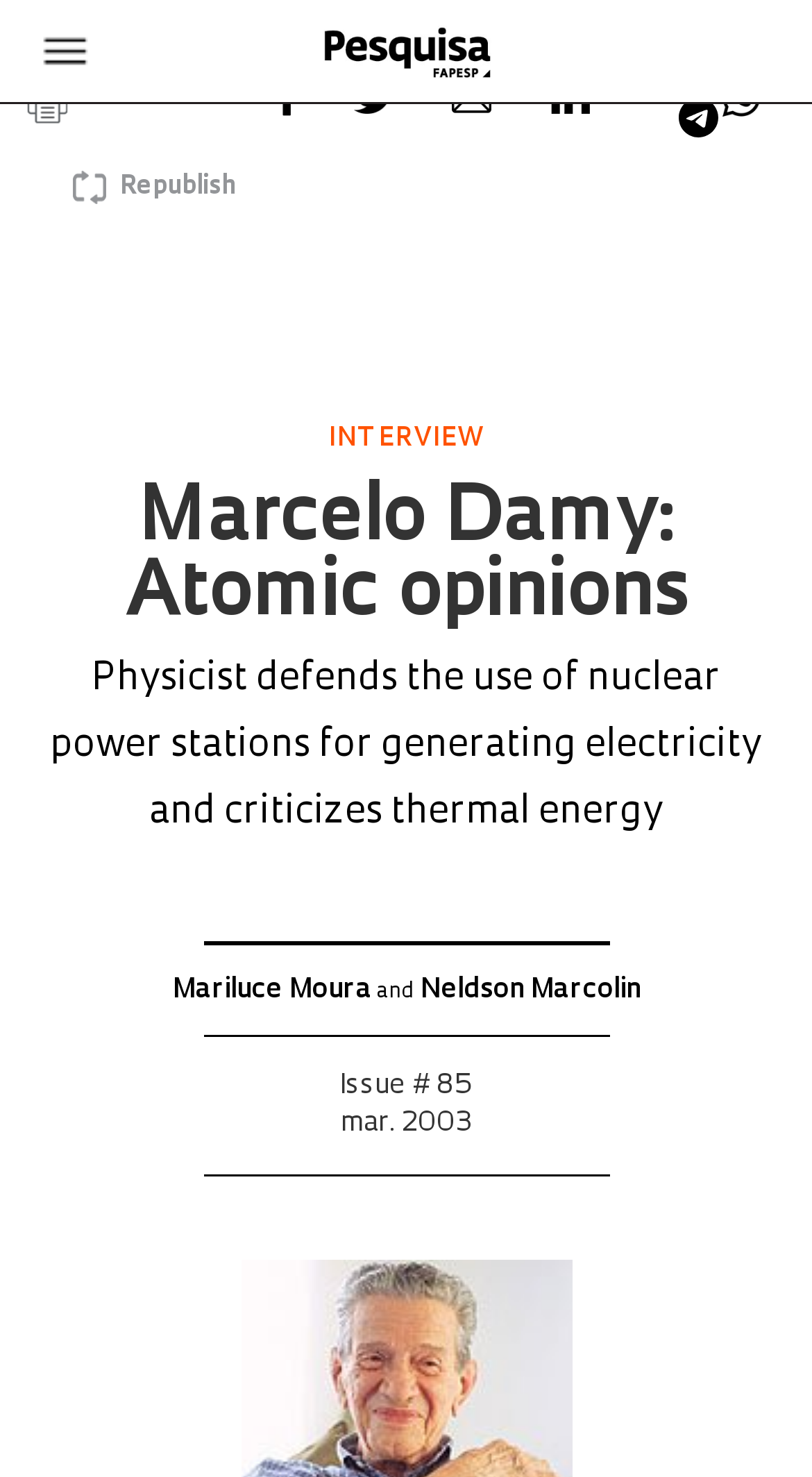Please find the bounding box coordinates of the section that needs to be clicked to achieve this instruction: "Print the article".

[0.026, 0.051, 0.092, 0.087]